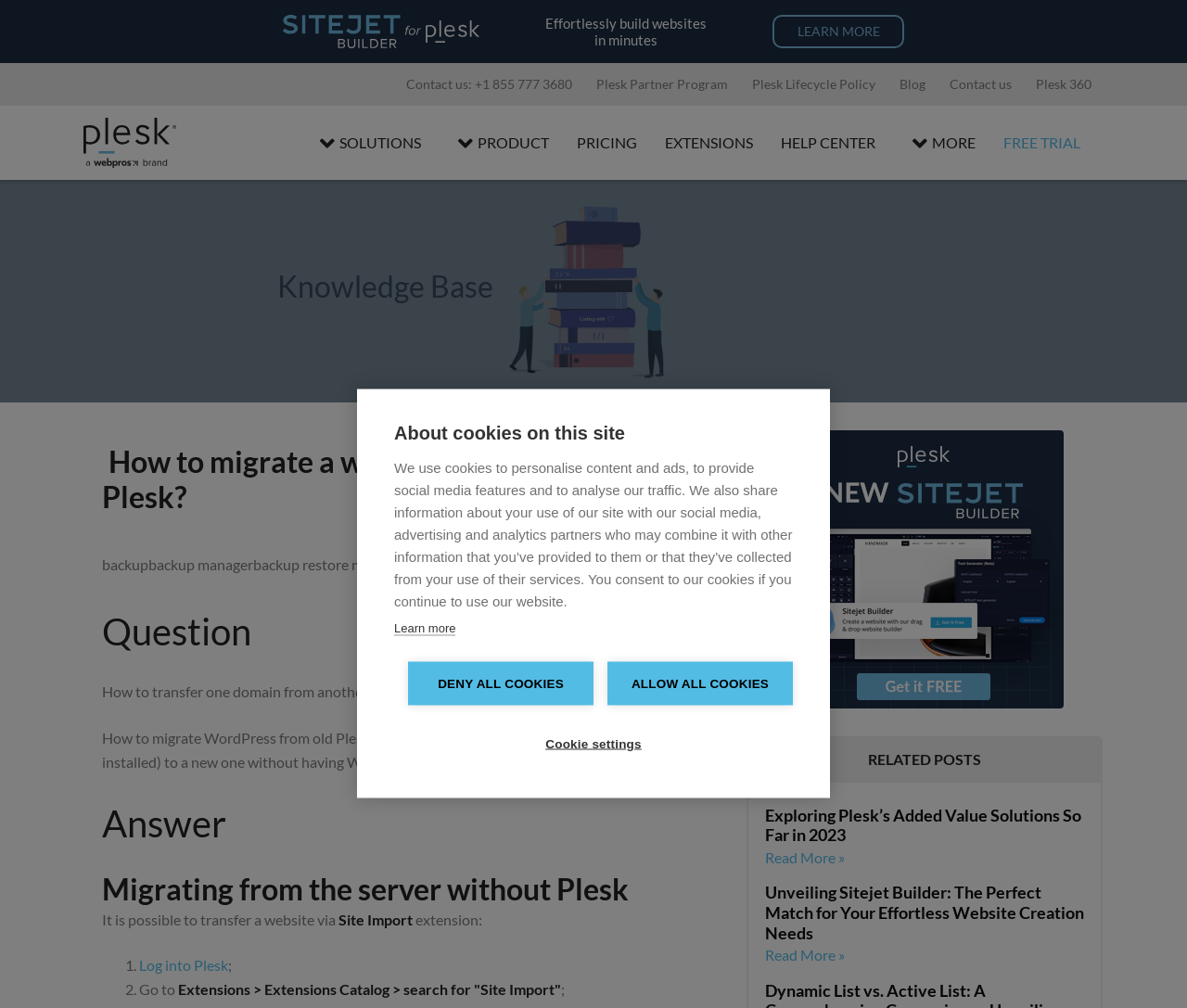Respond concisely with one word or phrase to the following query:
What is the title of the first related post?

Exploring Plesk’s Added Value Solutions So Far in 2023